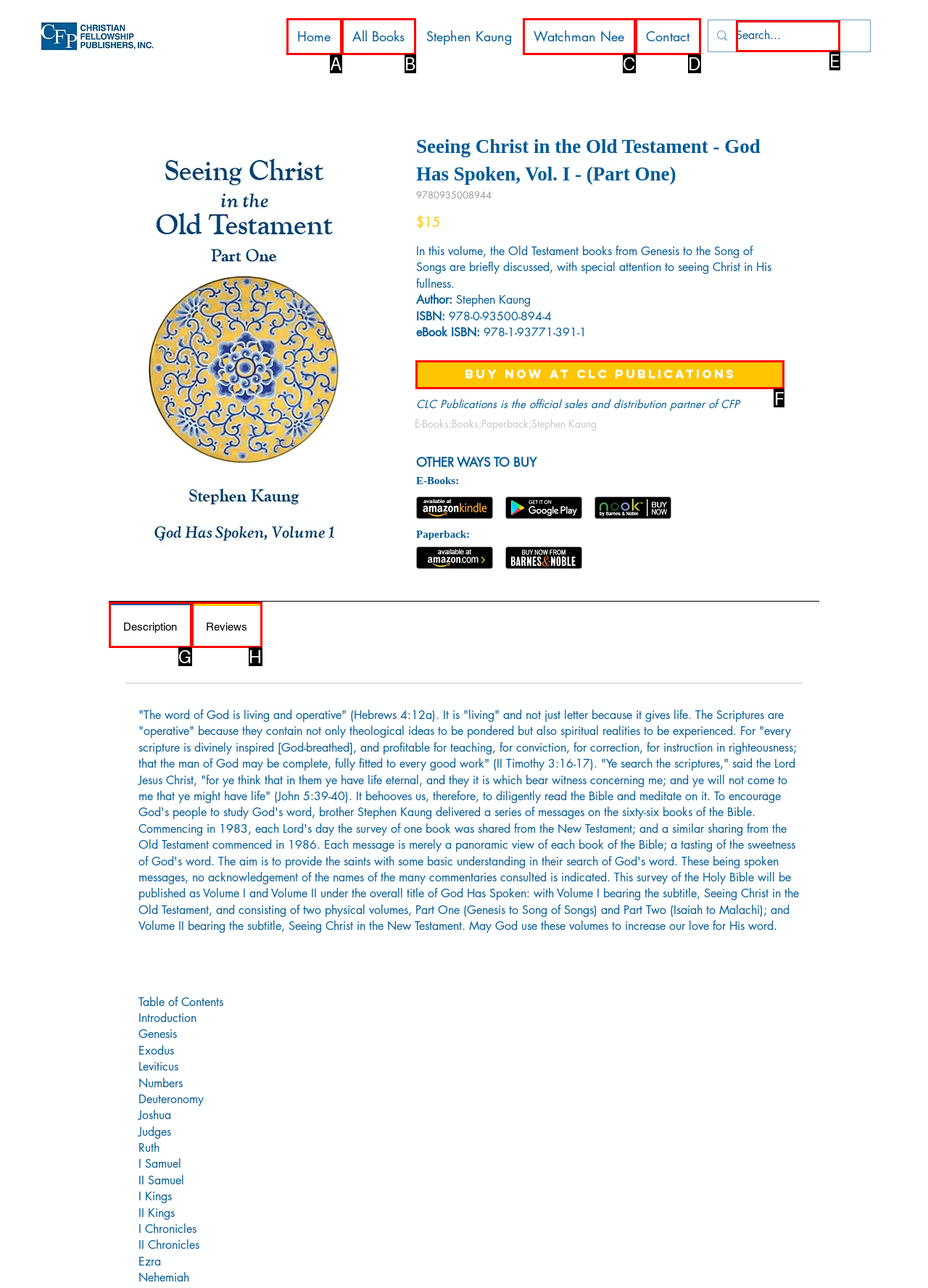Identify the correct UI element to click for the following task: Buy the book now at CLC Publications Choose the option's letter based on the given choices.

F